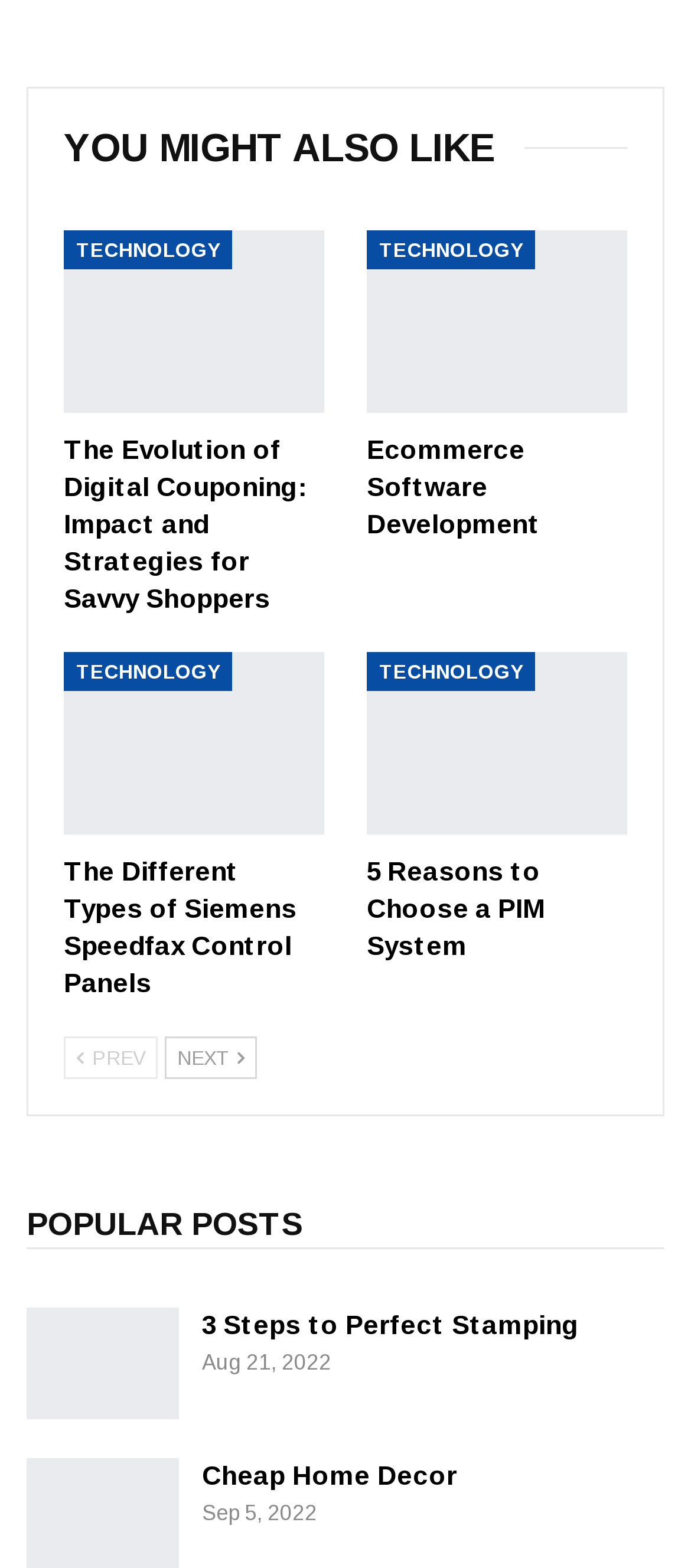Provide a single word or phrase answer to the question: 
How many 'TECHNOLOGY' links are there?

3